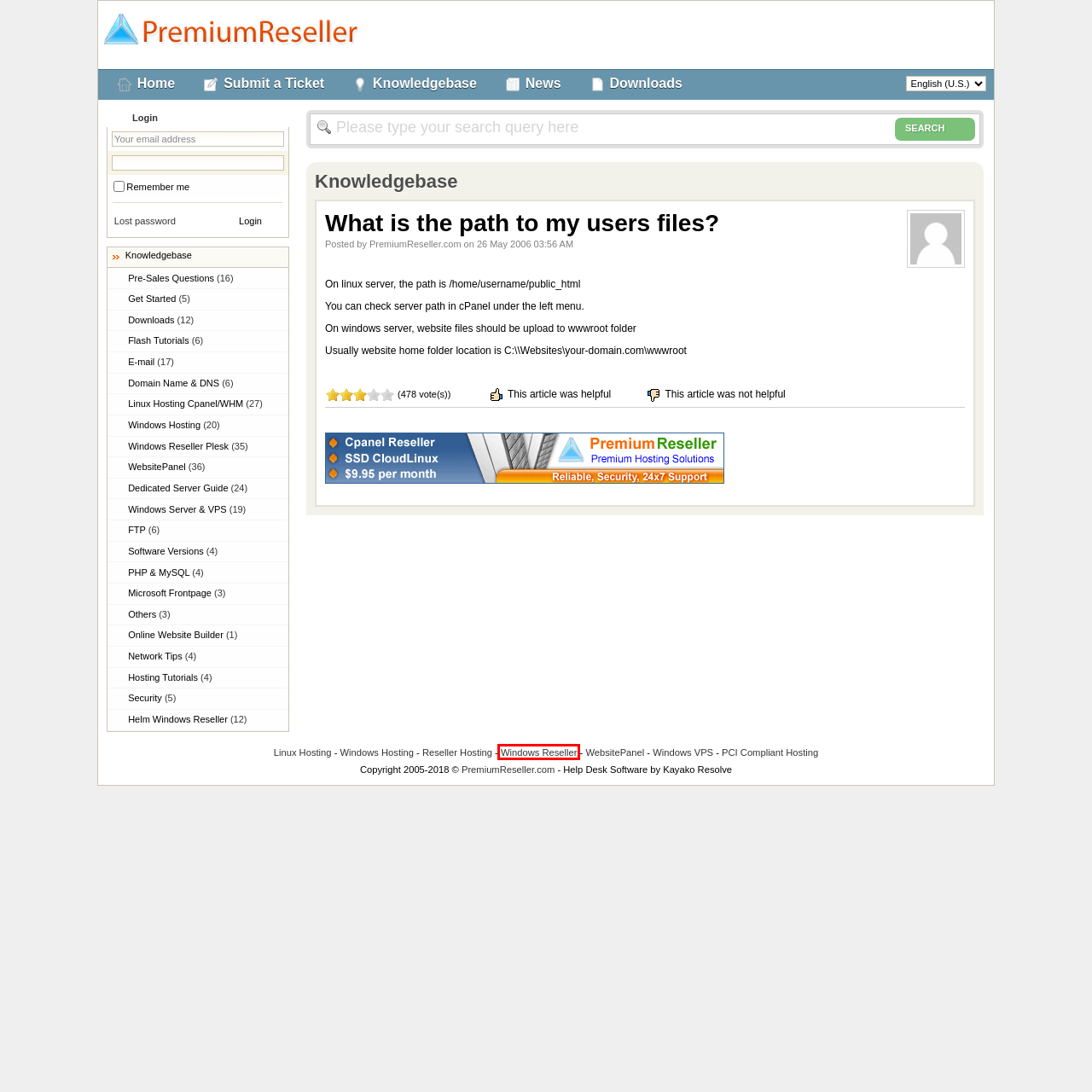You have a screenshot of a webpage with a red bounding box around an element. Choose the best matching webpage description that would appear after clicking the highlighted element. Here are the candidates:
A. Select a department - Powered by Kayako case Help Desk Software
B. Knowledgebase - Powered by Kayako case Help Desk Software
C. Linux Web Hosting on SSD with cPanel - PremiumReseller.com
D. Reseller Hosting, VPS Hosting on Windows & Linux - PremiumReseller.com
E. Windows Web Hosting with Plesk - PremiumReseller.com
F. Windows VPS Hosting on Hyper-V - PremiumReseller.com
G. Windows Reseller Hosting, Become a Web Hosting Reseller - PremiumReseller.com
H. Lost Password Reset - PremiumReseller.com

G